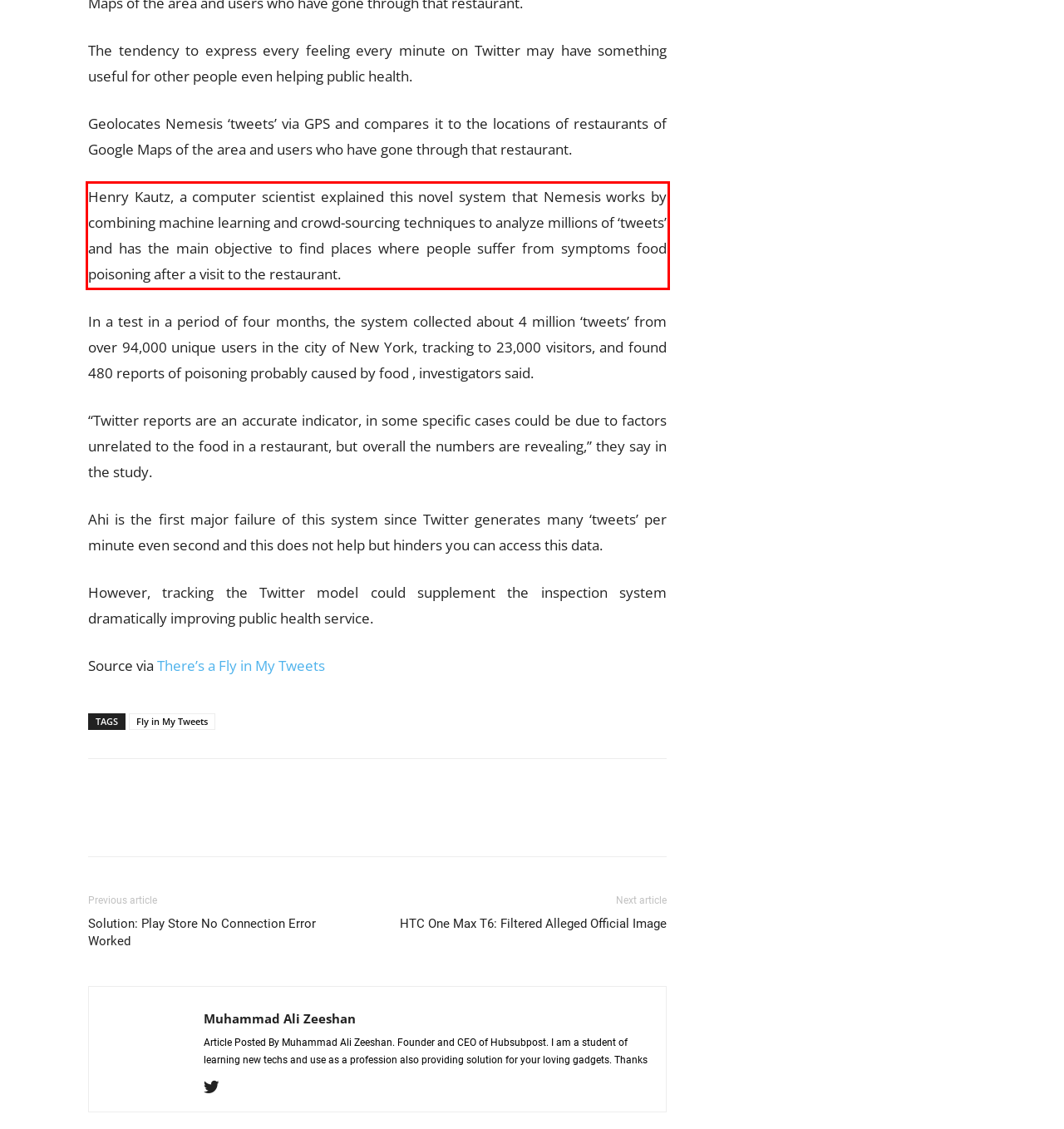Please identify and extract the text from the UI element that is surrounded by a red bounding box in the provided webpage screenshot.

Henry Kautz, a computer scientist explained this novel system that Nemesis works by combining machine learning and crowd-sourcing techniques to analyze millions of ‘tweets’ and has the main objective to find places where people suffer from symptoms food poisoning after a visit to the restaurant.